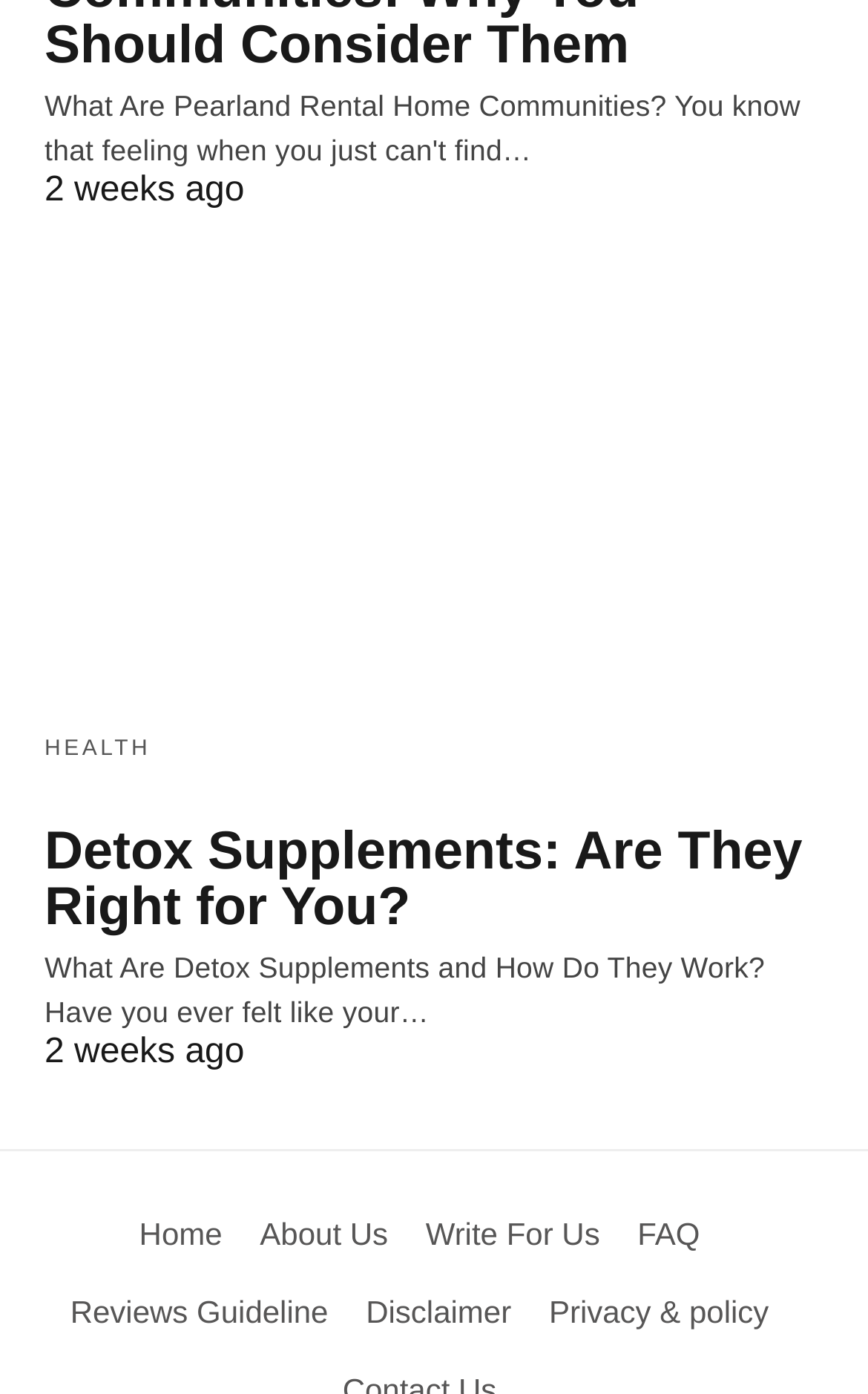Look at the image and write a detailed answer to the question: 
What is the title of the current article?

I found the heading 'Detox Supplements: Are They Right for You?' at [0.051, 0.591, 0.949, 0.671] and a link with the same text at [0.051, 0.198, 0.949, 0.501] and [0.051, 0.589, 0.924, 0.672], indicating it's the title of the article.